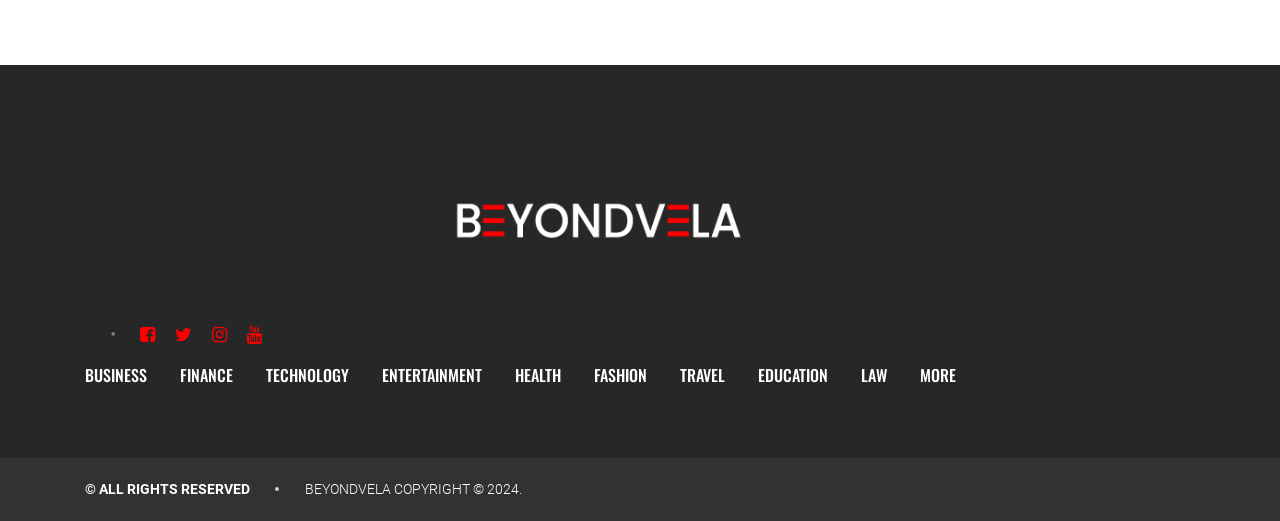Locate the bounding box coordinates of the clickable region necessary to complete the following instruction: "visit FINANCE section". Provide the coordinates in the format of four float numbers between 0 and 1, i.e., [left, top, right, bottom].

[0.141, 0.698, 0.182, 0.744]